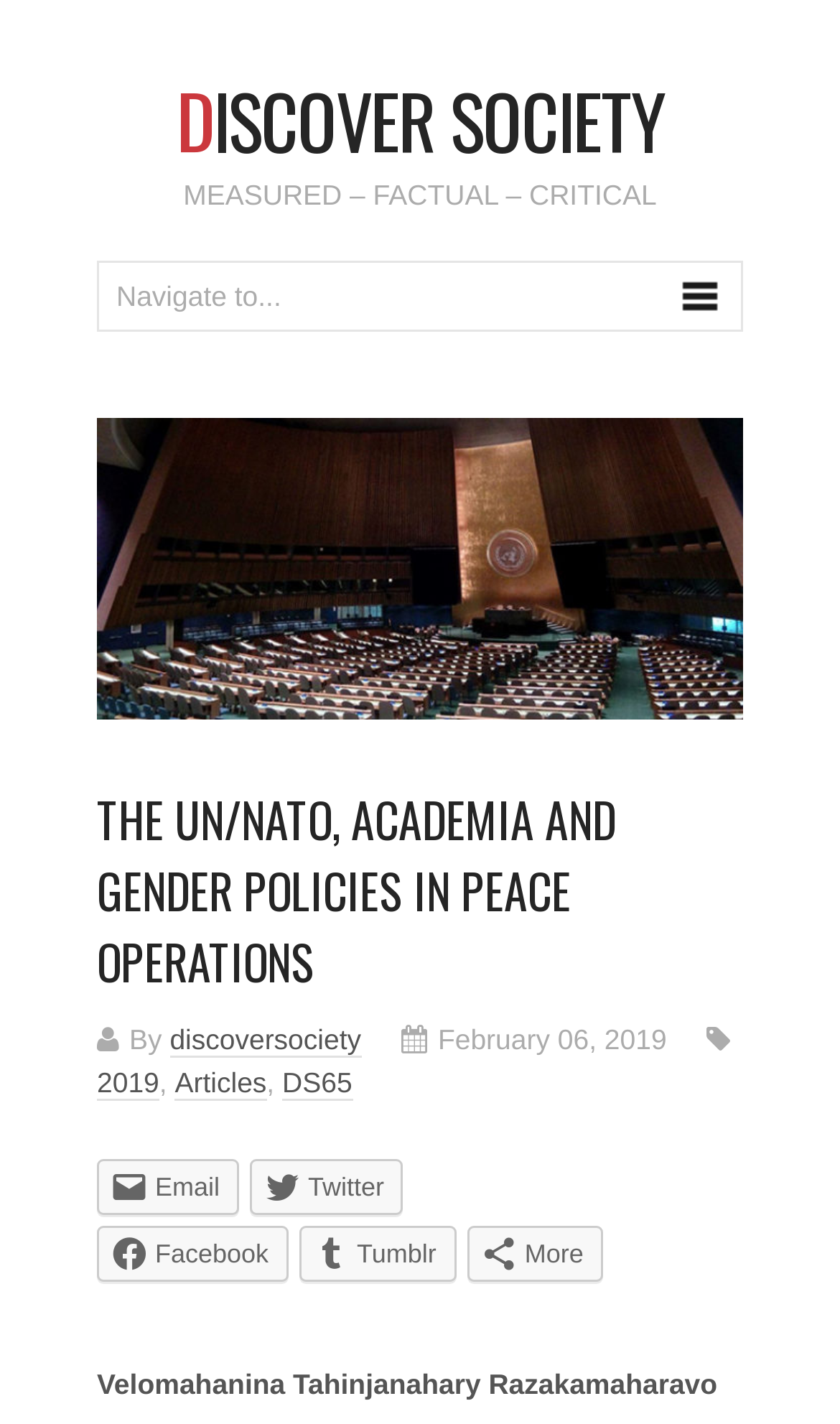Summarize the webpage with intricate details.

The webpage is about an article titled "The UN/NATO, Academia and Gender Policies in Peace Operations" on the Discover Society website. At the top, there is a heading "DISCOVER SOCIETY" with a link to the website's homepage. Below it, there is a heading "MEASURED – FACTUAL – CRITICAL", which is likely the website's tagline.

On the left side, there is a combobox that has a dropdown menu. Below the combobox, there is a link to the article title, accompanied by an image with the same title. The article title is also presented as a heading.

The article's metadata is displayed below the title, including the author's name "Velomahanina Tahinjanahary Razakamaharavo", the publication date "February 06, 2019", and categories "2019", "Articles", and "DS65". These elements are arranged horizontally, with the author's name on the left, followed by the publication date, and then the categories.

At the bottom of the page, there are social media links, including Email, Twitter, Facebook, Tumblr, and More, arranged horizontally.